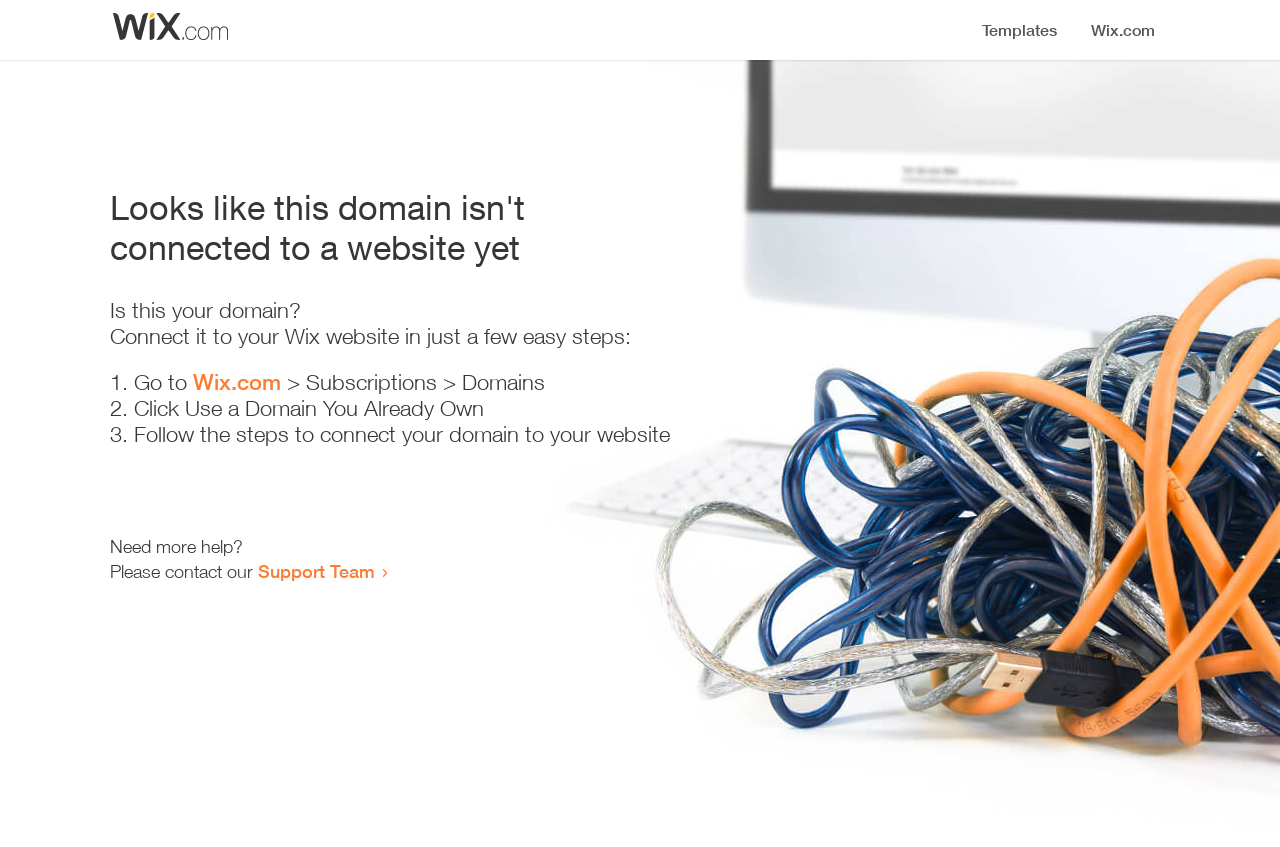Extract the bounding box coordinates for the HTML element that matches this description: "Read more". The coordinates should be four float numbers between 0 and 1, i.e., [left, top, right, bottom].

None